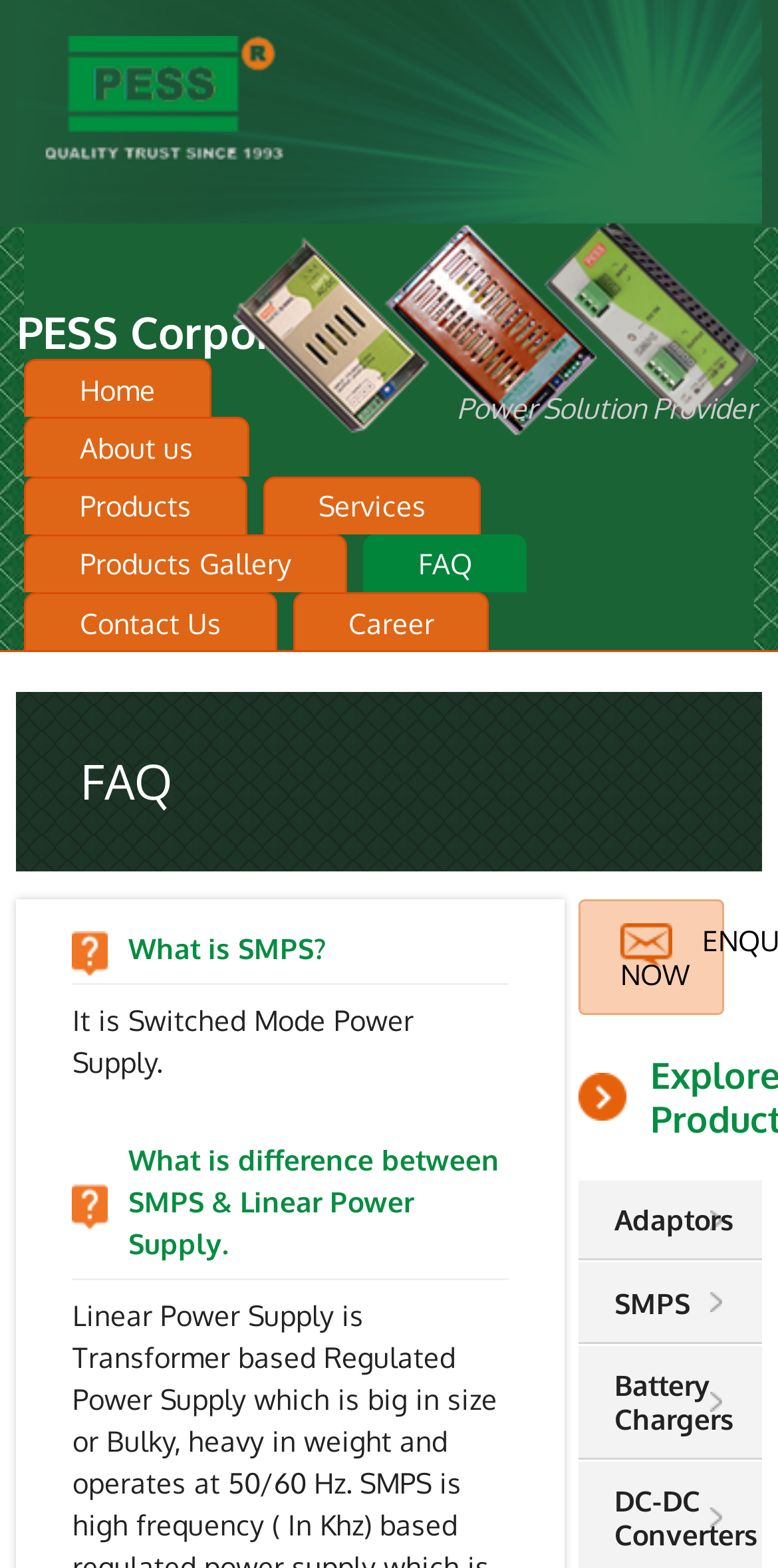Answer the question below using just one word or a short phrase: 
What is the difference between SMPS and Linear Power Supply?

Not provided